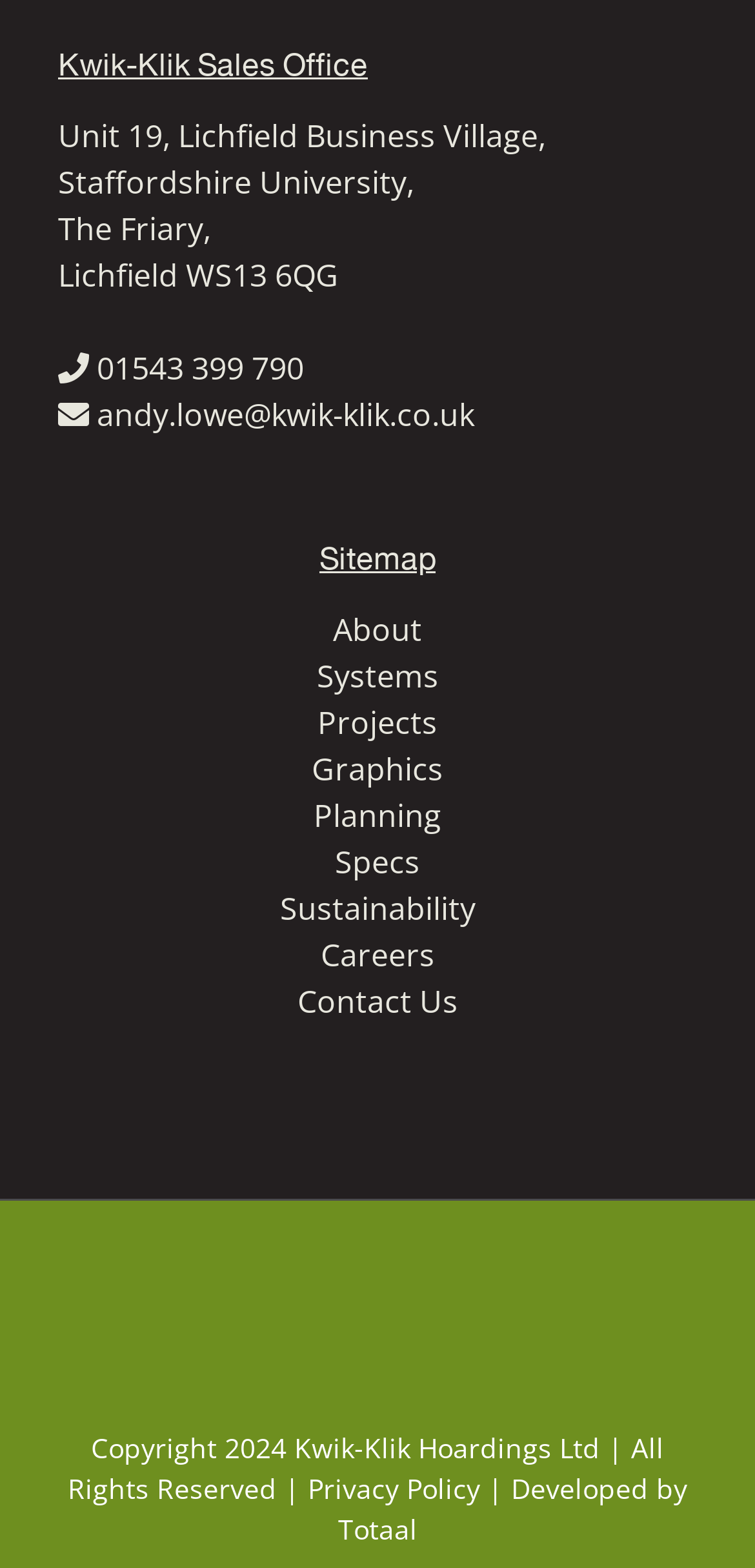Use a single word or phrase to answer this question: 
What is the address of Kwik-Klik Sales Office?

Unit 19, Lichfield Business Village, The Friary, Lichfield WS13 6QG